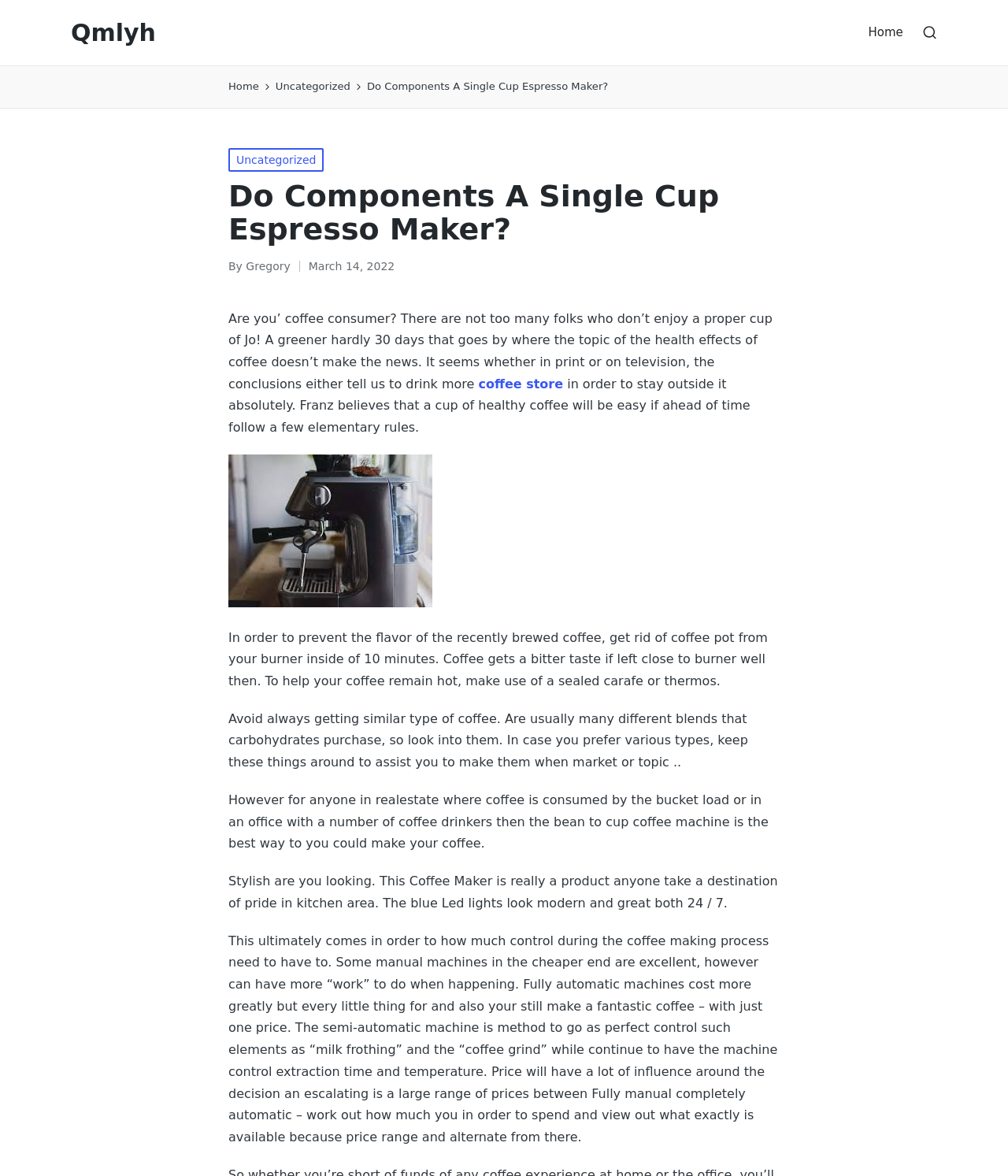Offer an in-depth caption of the entire webpage.

The webpage is about a single cup espresso maker, with the title "Do Components A Single Cup Espresso Maker?" at the top. Below the title, there is a navigation menu with links to "Home" and "Uncategorized" categories. 

To the right of the navigation menu, there is a search bar with a magnifying glass icon. 

The main content of the webpage is an article that discusses the health effects of coffee and provides tips on how to make a proper cup of coffee. The article is divided into several paragraphs, with links to related topics such as "coffee store" scattered throughout. 

At the top right corner of the webpage, there is a link to "Site Navigation" and a popup menu with a "Search" option. 

At the bottom right corner of the webpage, there is a "Scroll to Top" link. 

There are no images on the page except for the search icon.